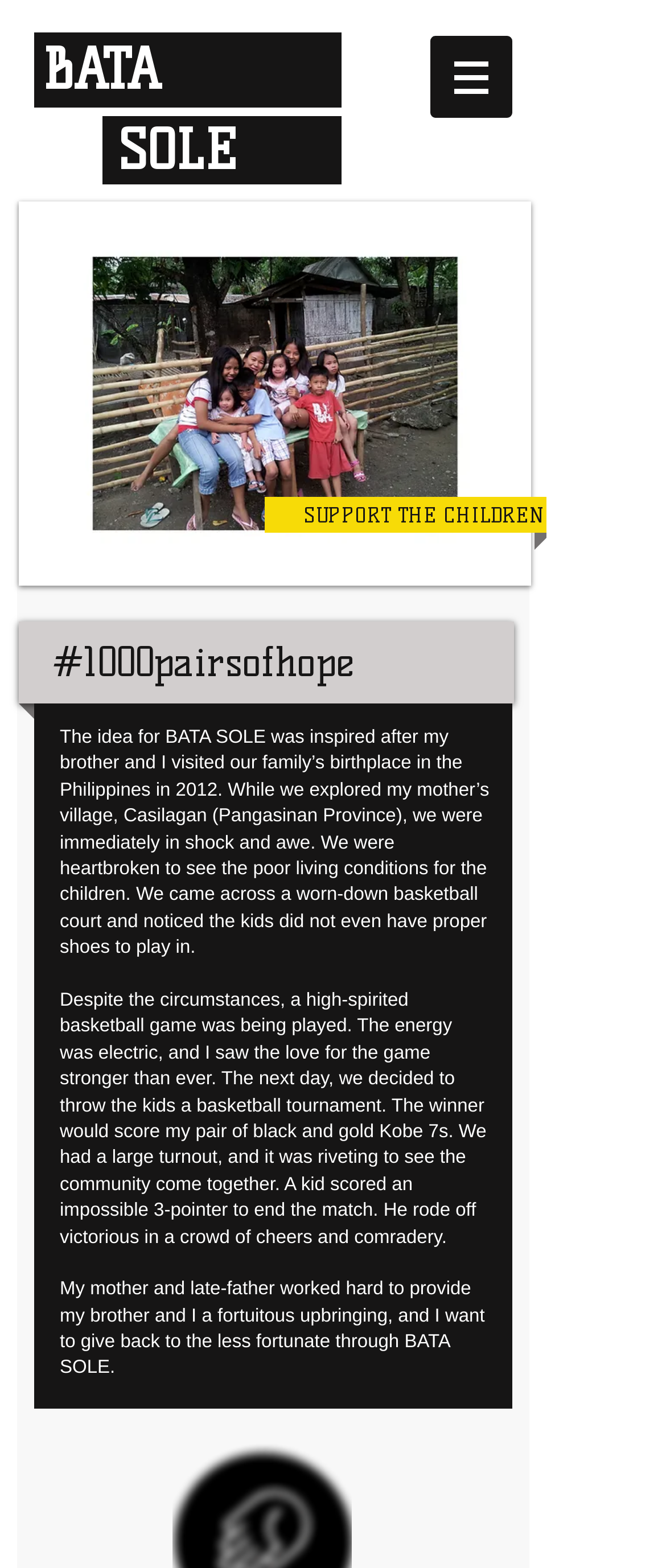What is the purpose of BATA SOLE?
Use the screenshot to answer the question with a single word or phrase.

To give back to the less fortunate